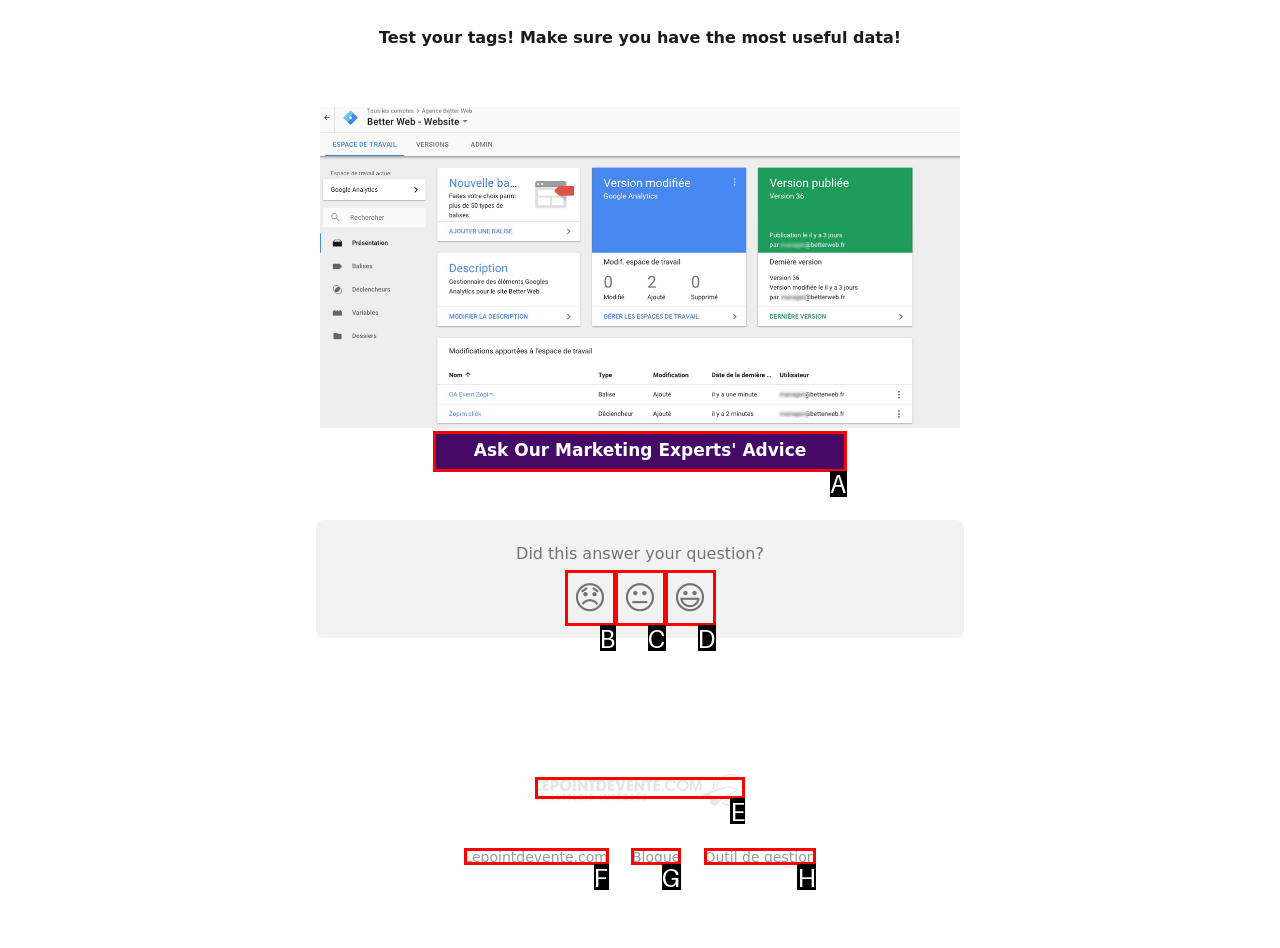To complete the instruction: Click on the 'Lepointdevente.com' link, which HTML element should be clicked?
Respond with the option's letter from the provided choices.

F